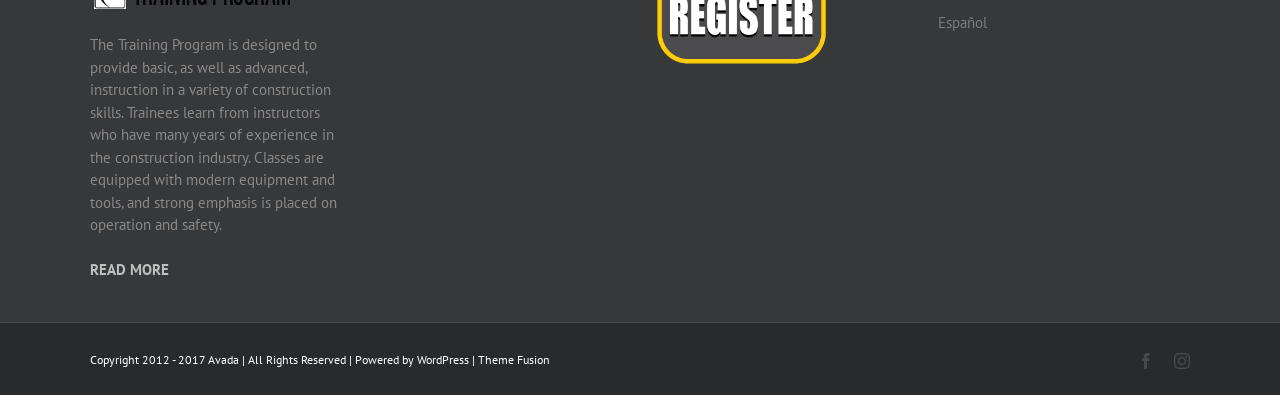Find and provide the bounding box coordinates for the UI element described with: "READ MORE".

[0.07, 0.659, 0.132, 0.707]